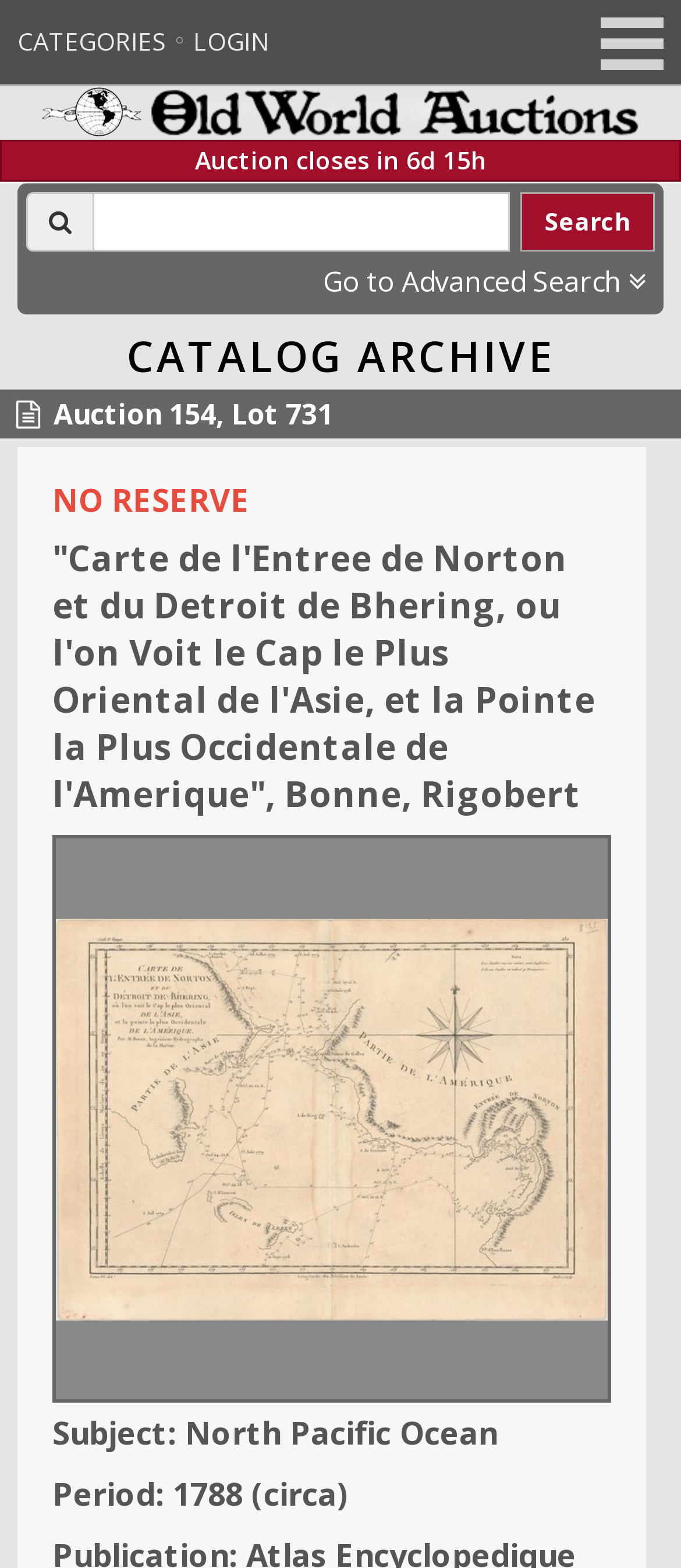Provide a brief response to the question below using a single word or phrase: 
What type of items are sold on this website?

Antique maps and prints